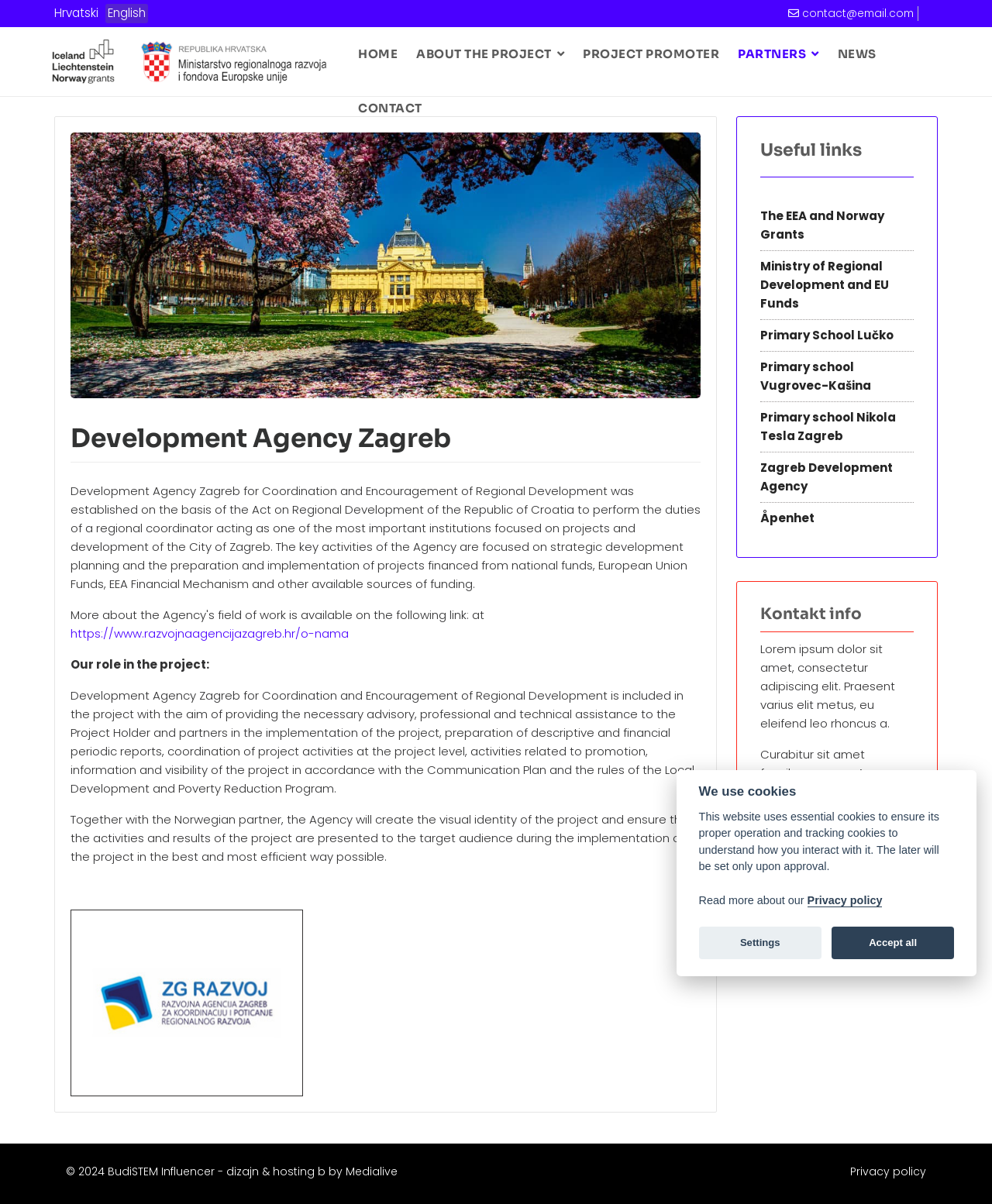Please provide a one-word or short phrase answer to the question:
What language options are available on this webpage?

Hrvatski, English